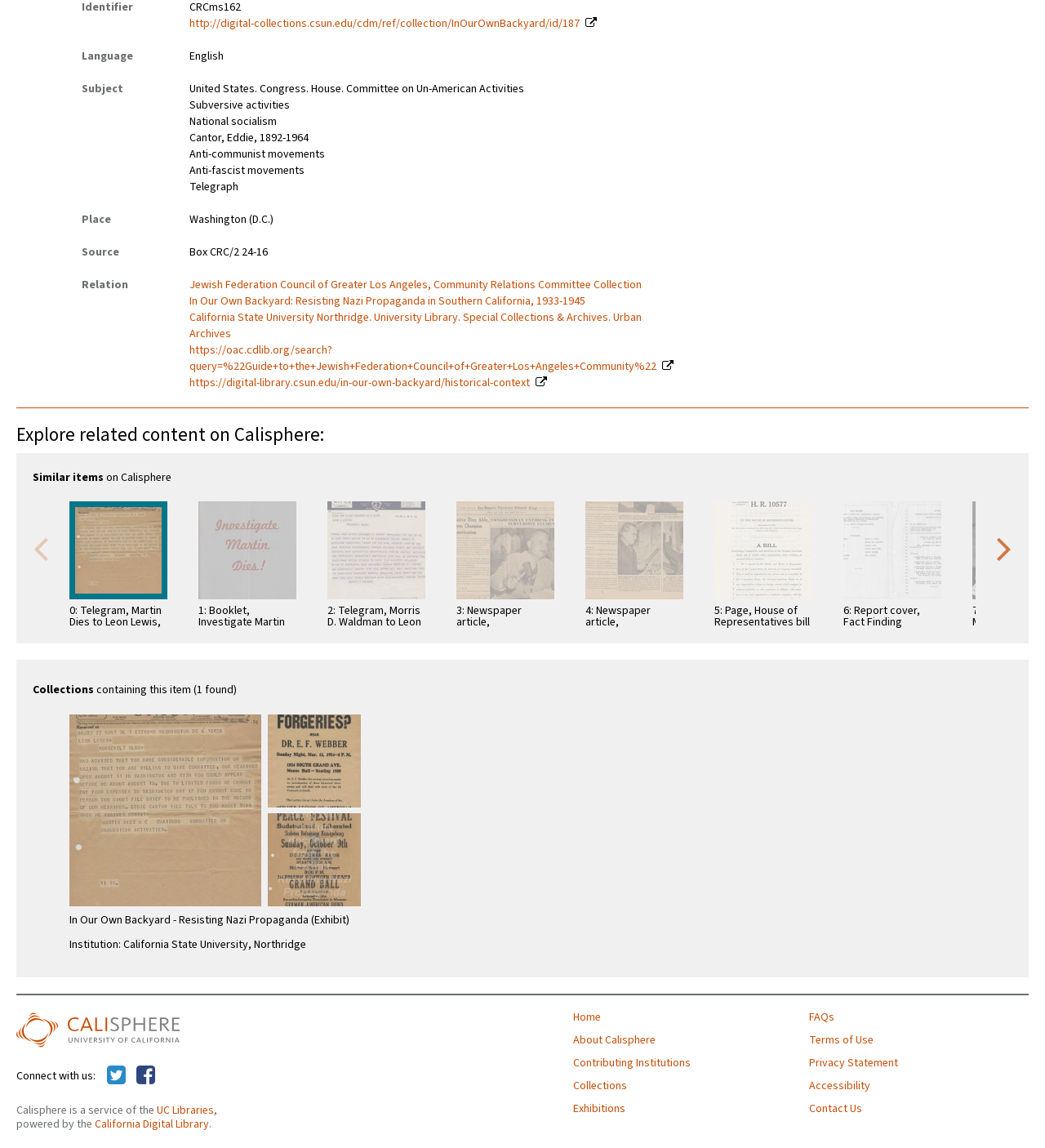What is the language of the content?
Refer to the image and provide a one-word or short phrase answer.

English